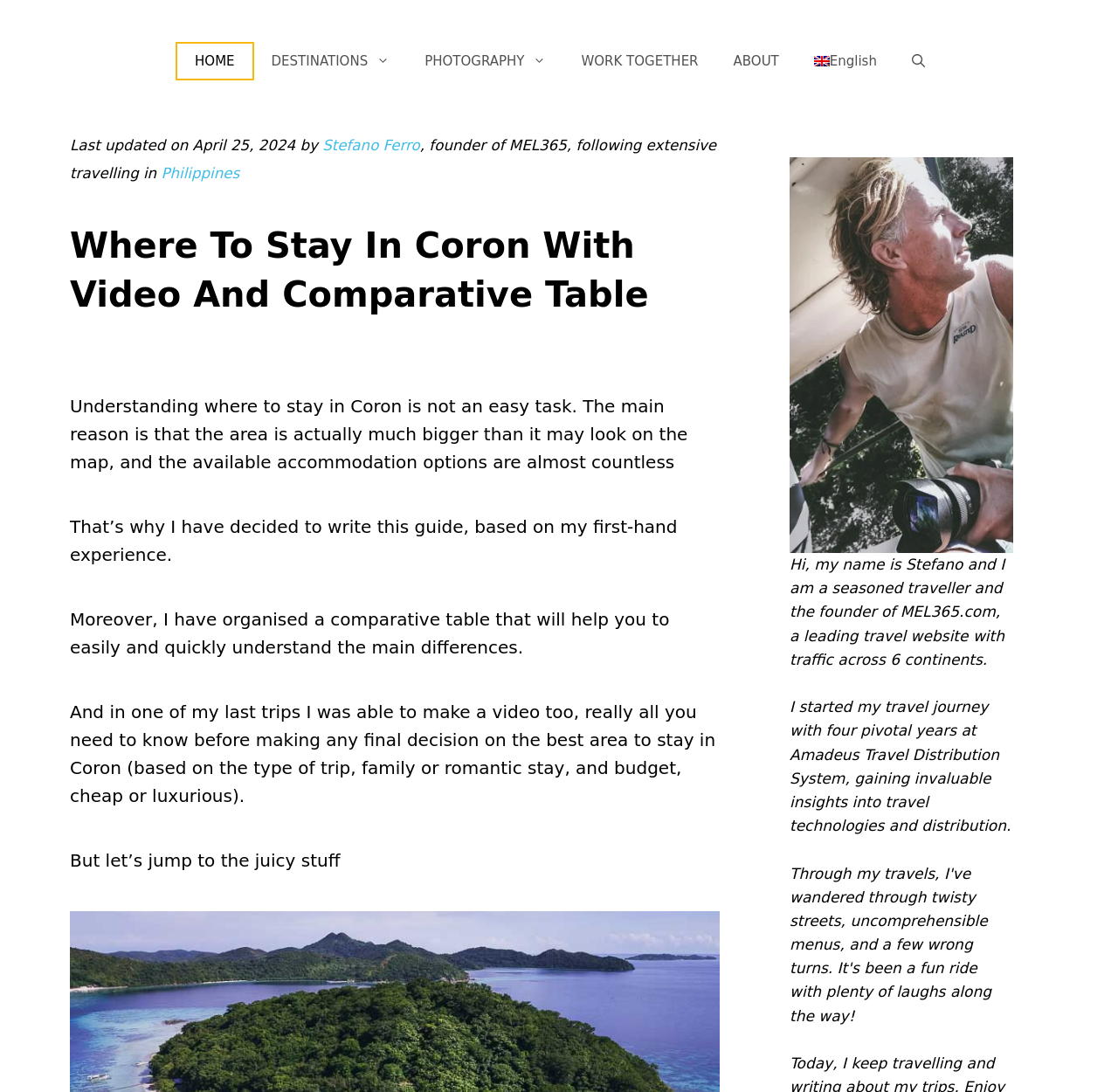Please identify the bounding box coordinates of the element that needs to be clicked to execute the following command: "go to home page". Provide the bounding box using four float numbers between 0 and 1, formatted as [left, top, right, bottom].

[0.157, 0.038, 0.227, 0.074]